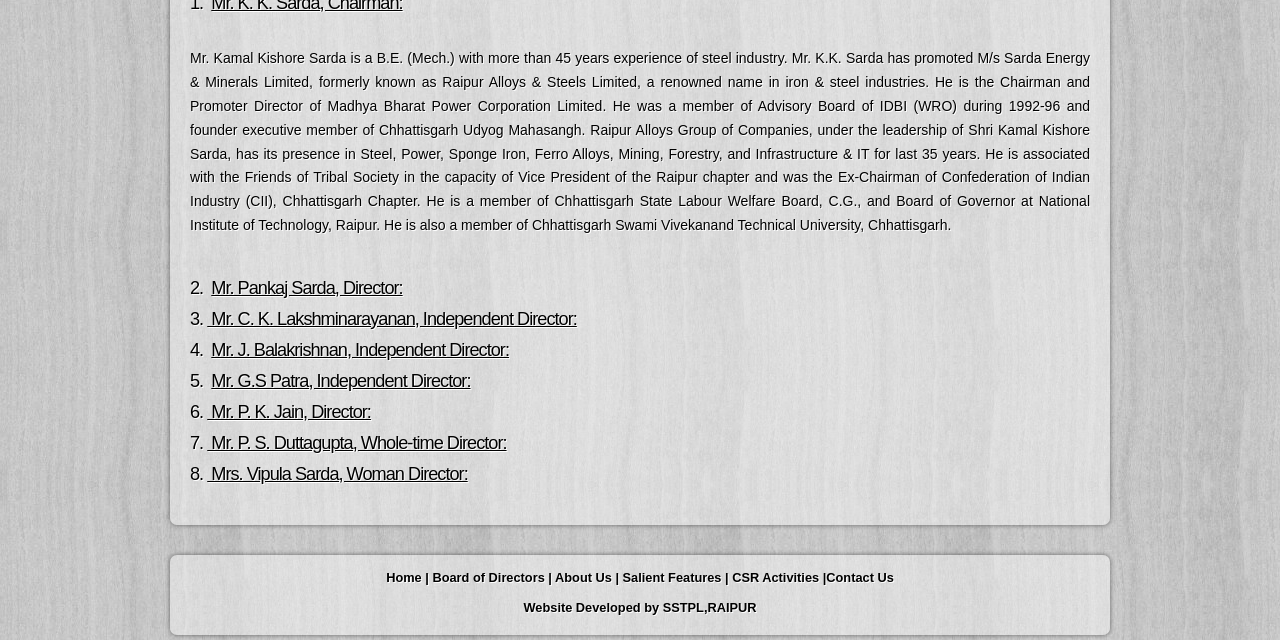Please find the bounding box coordinates (top-left x, top-left y, bottom-right x, bottom-right y) in the screenshot for the UI element described as follows: Home

[0.302, 0.89, 0.329, 0.945]